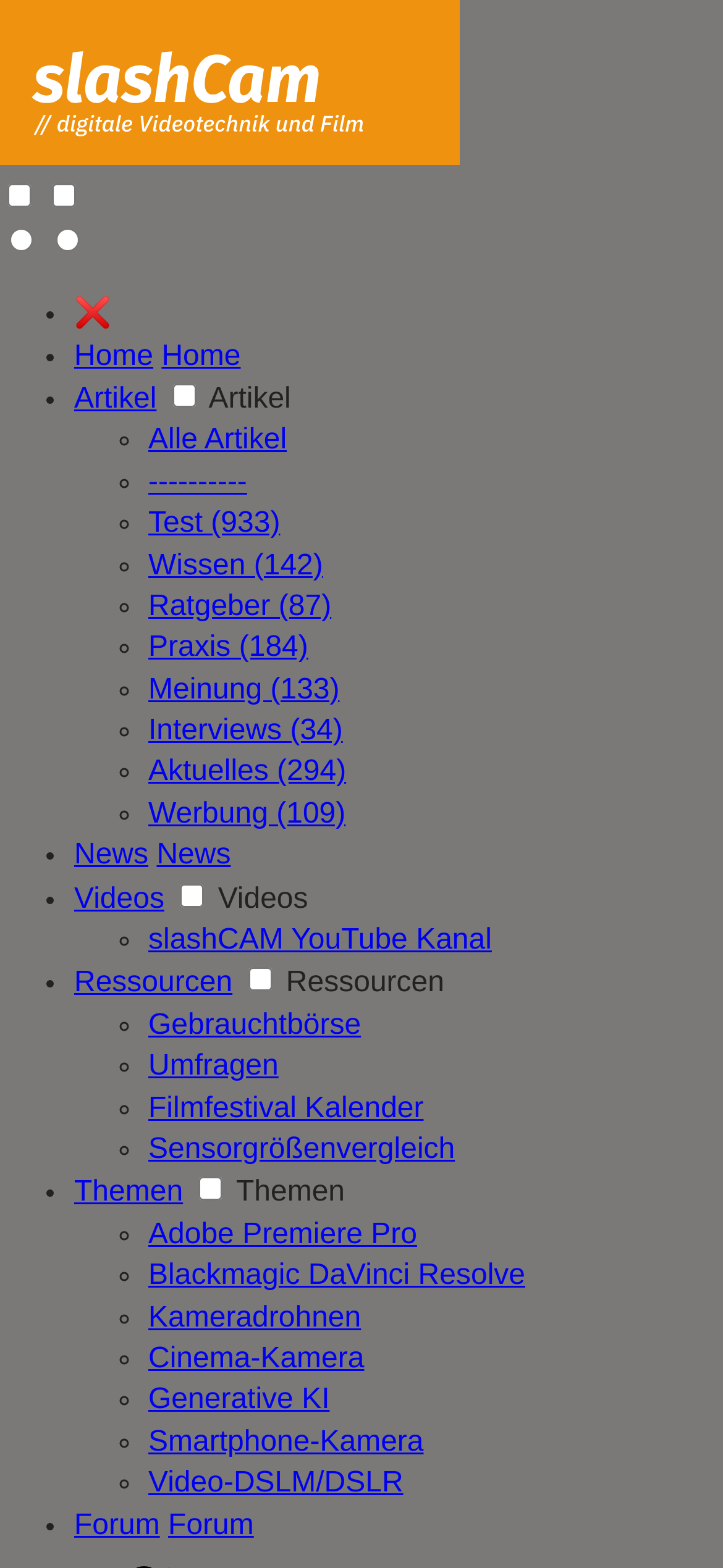How many unchecked checkboxes are there?
Please provide a single word or phrase based on the screenshot.

7